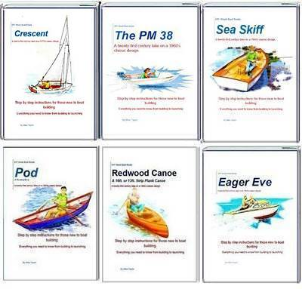What is the purpose of the titles on the boat design covers?
Look at the image and answer the question using a single word or phrase.

To provide building instructions